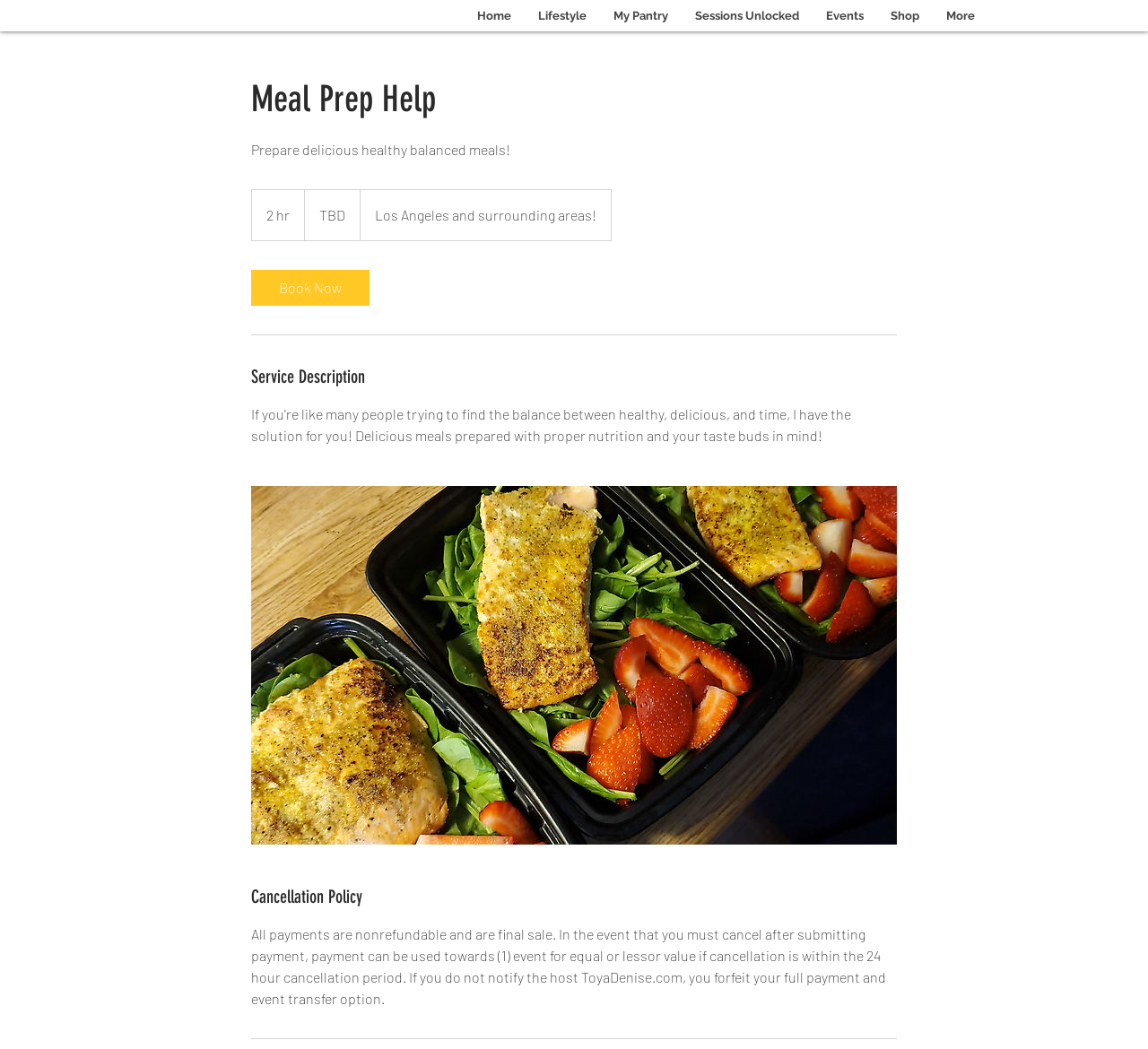Identify the bounding box for the UI element described as: "Events". Ensure the coordinates are four float numbers between 0 and 1, formatted as [left, top, right, bottom].

[0.708, 0.004, 0.764, 0.026]